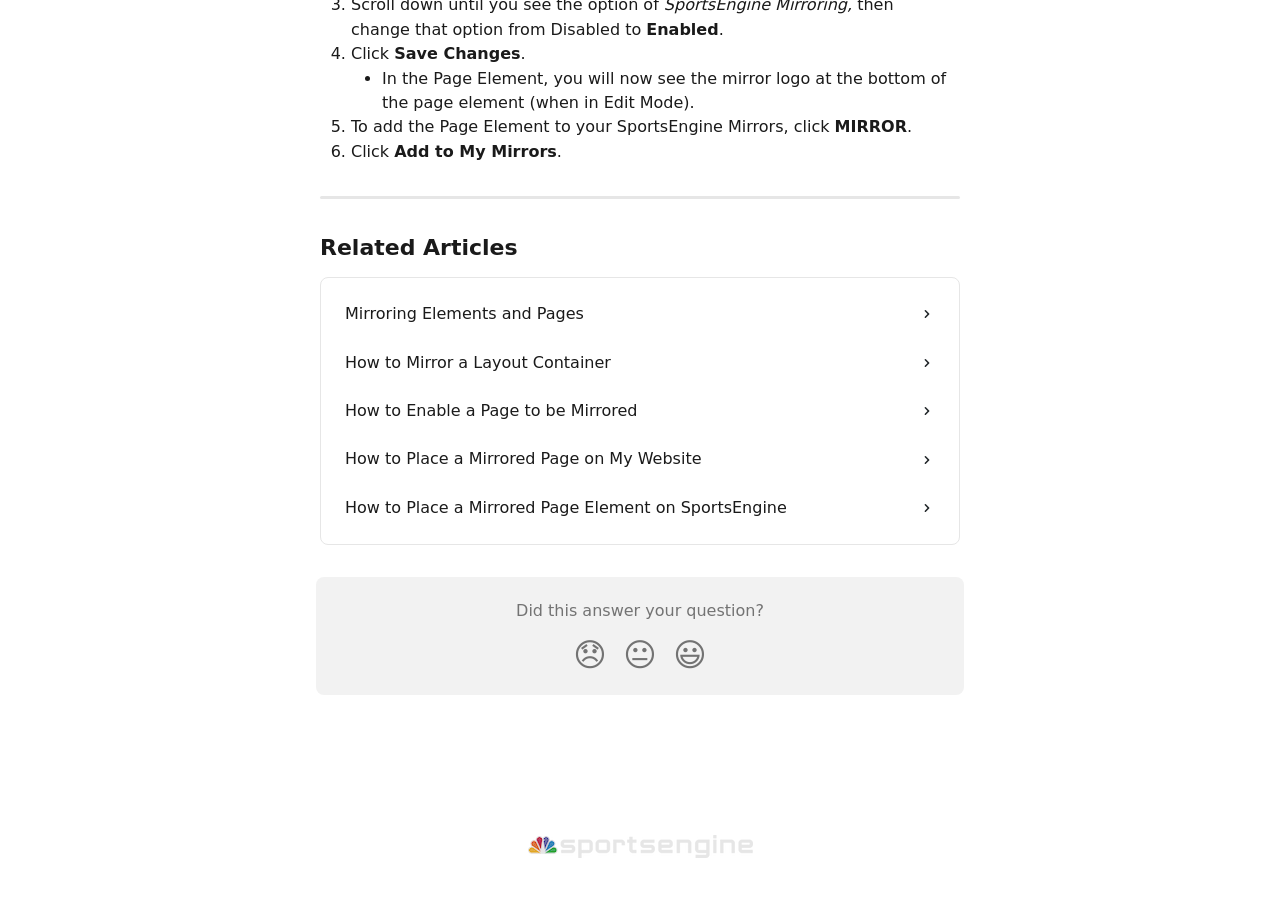Given the description "Mirroring Elements and Pages", provide the bounding box coordinates of the corresponding UI element.

[0.26, 0.319, 0.74, 0.373]